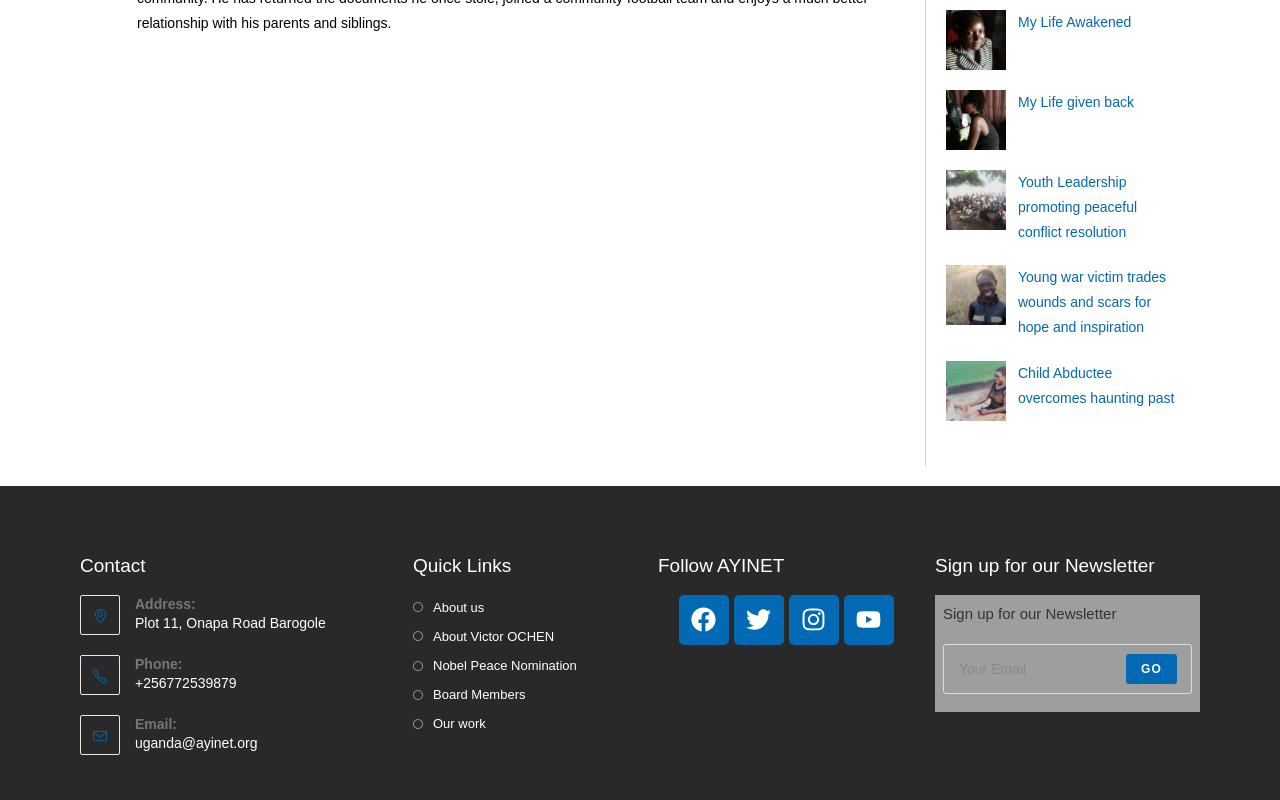Identify the bounding box coordinates of the region I need to click to complete this instruction: "View 'Contact' information".

[0.062, 0.695, 0.307, 0.718]